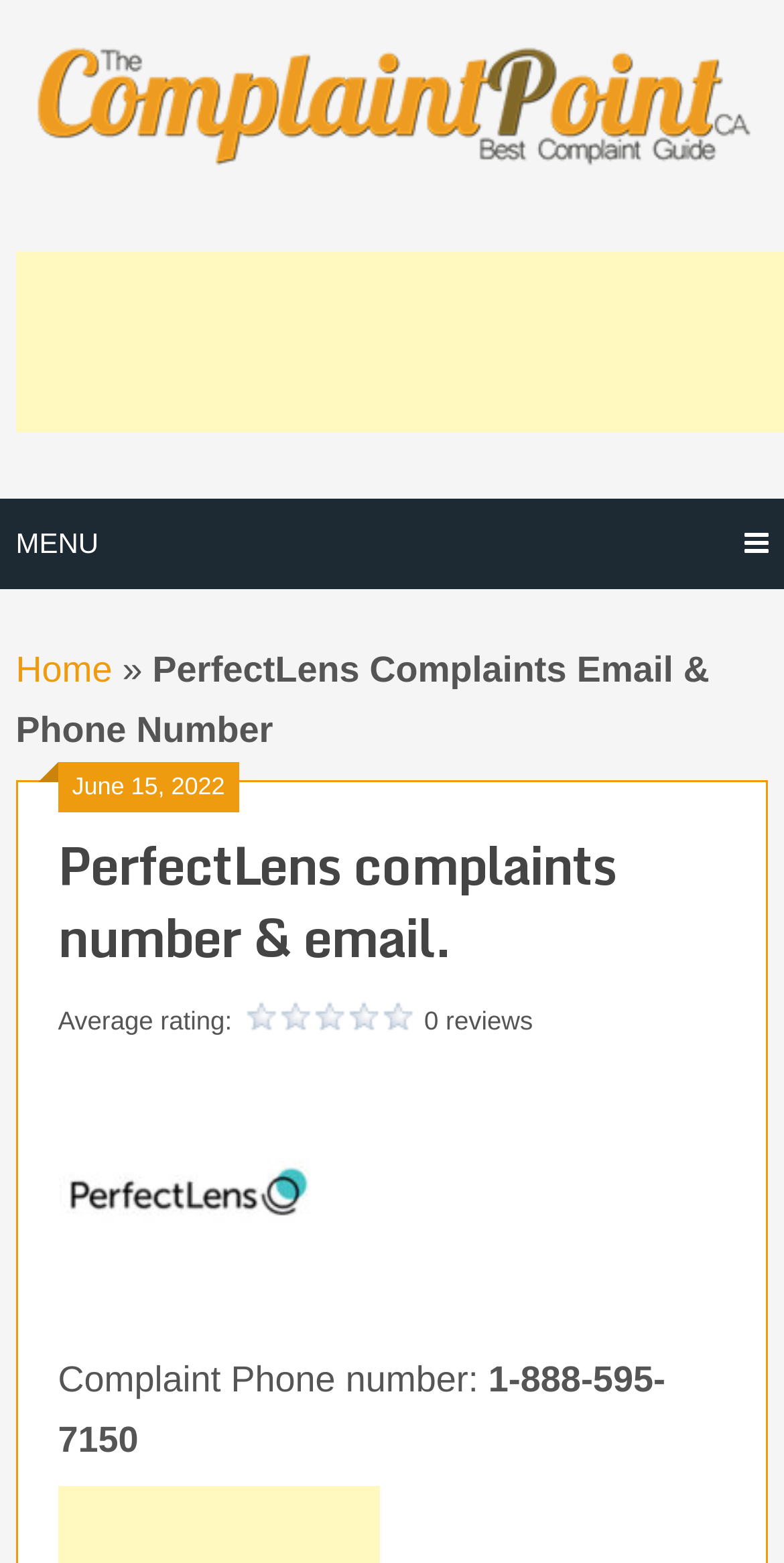Find the headline of the webpage and generate its text content.

PerfectLens complaints number & email.